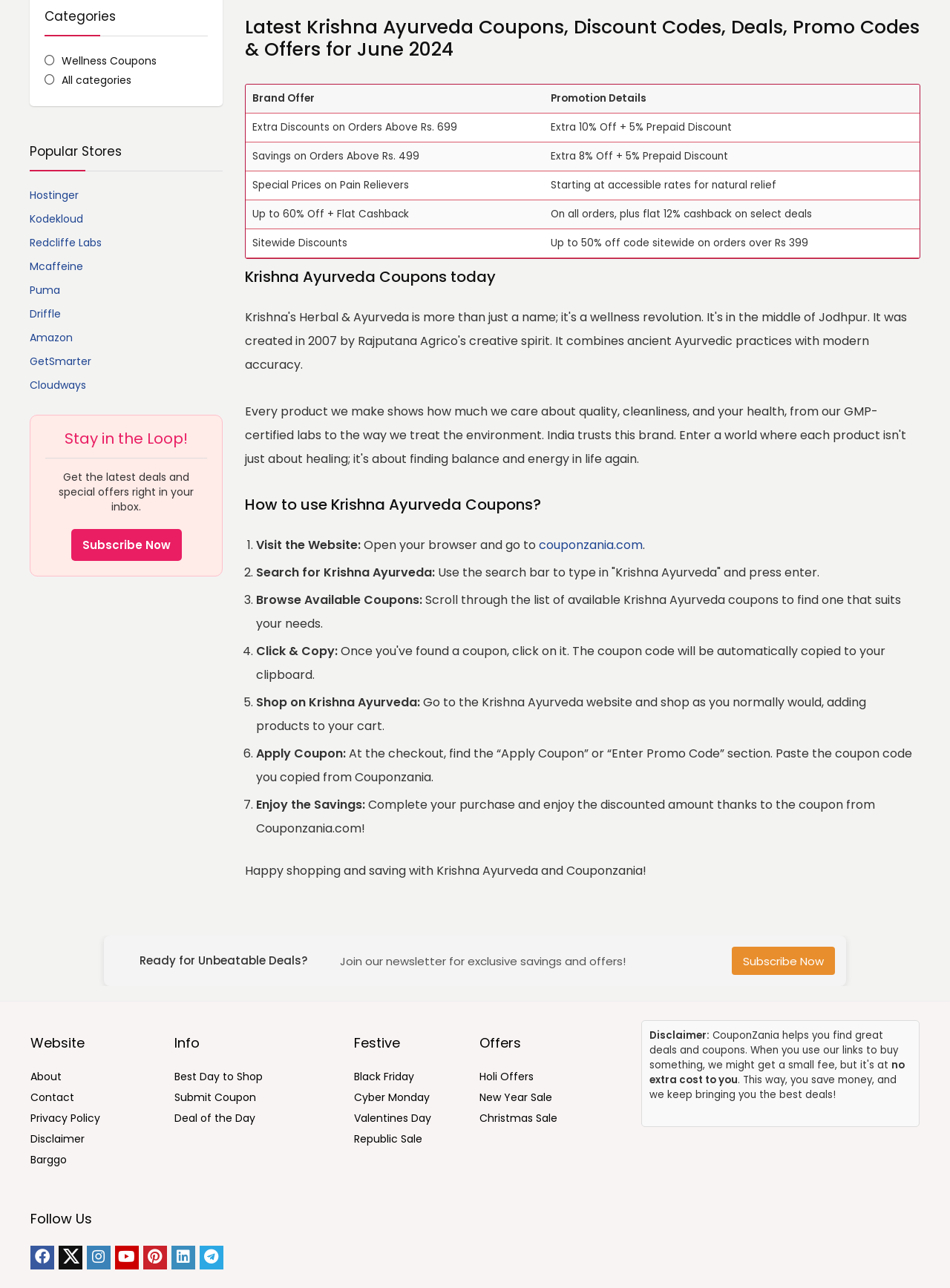Find the bounding box coordinates for the HTML element described as: "All categories". The coordinates should consist of four float values between 0 and 1, i.e., [left, top, right, bottom].

[0.047, 0.056, 0.138, 0.068]